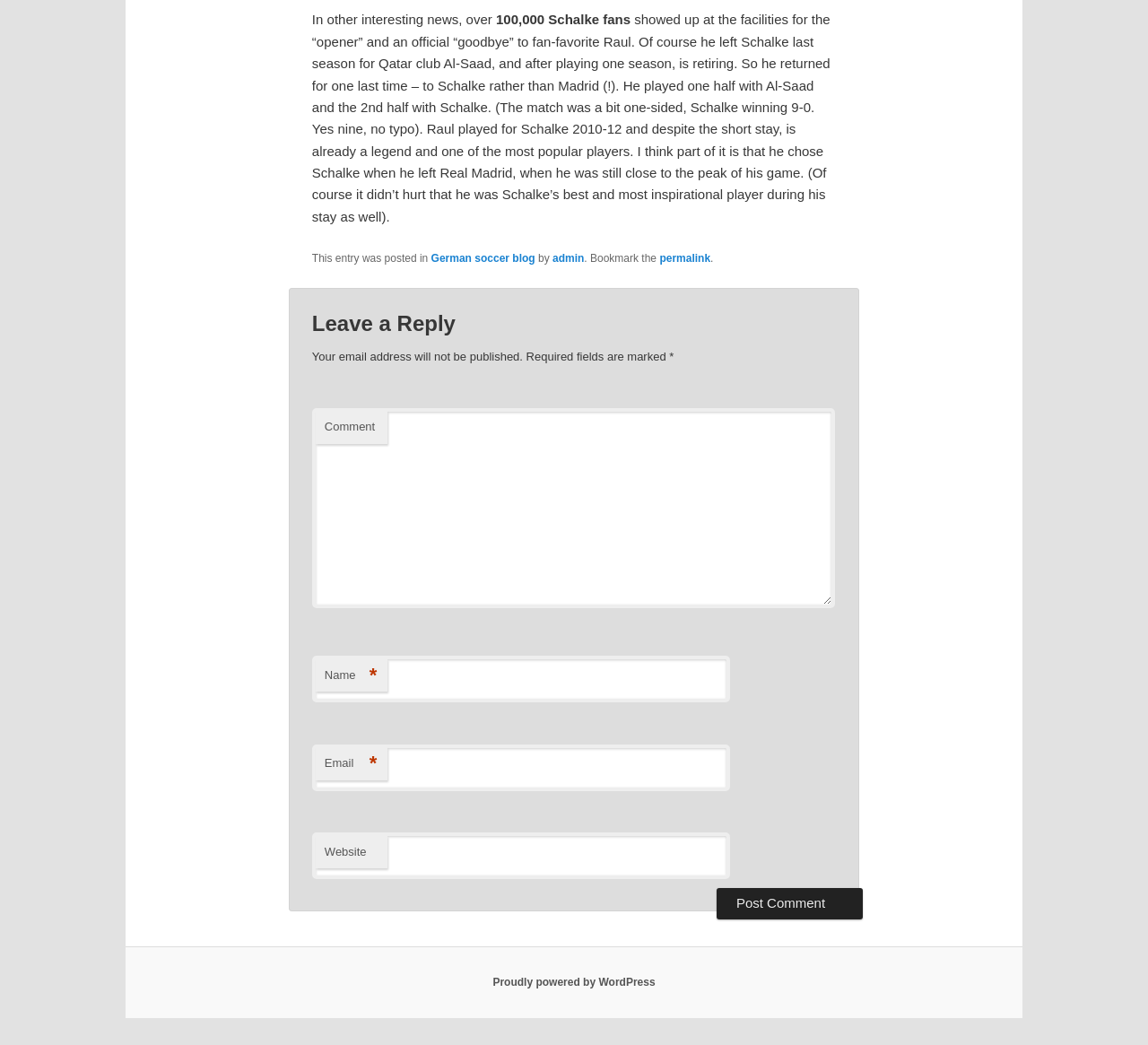Please identify the bounding box coordinates of the element on the webpage that should be clicked to follow this instruction: "Click the 'German soccer blog' link". The bounding box coordinates should be given as four float numbers between 0 and 1, formatted as [left, top, right, bottom].

[0.375, 0.241, 0.466, 0.253]